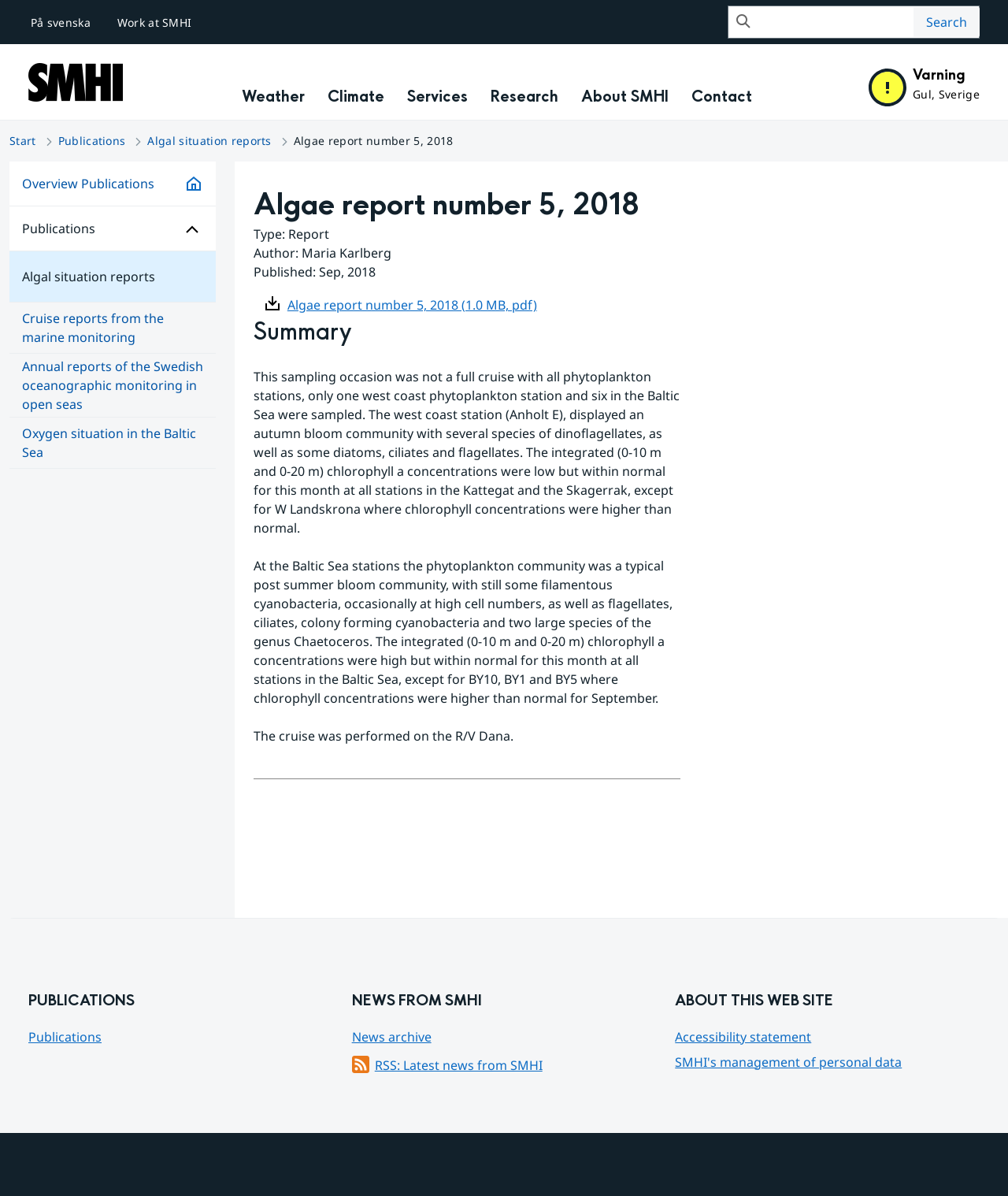From the webpage screenshot, identify the region described by VarningGul, Sverige. Provide the bounding box coordinates as (top-left x, top-left y, bottom-right x, bottom-right y), with each value being a floating point number between 0 and 1.

[0.859, 0.055, 0.972, 0.092]